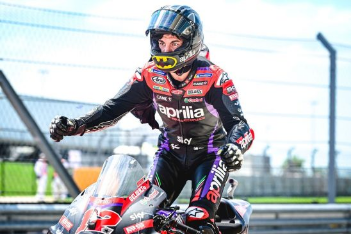What is the rider doing with their fist?
Please use the image to provide a one-word or short phrase answer.

Raising it